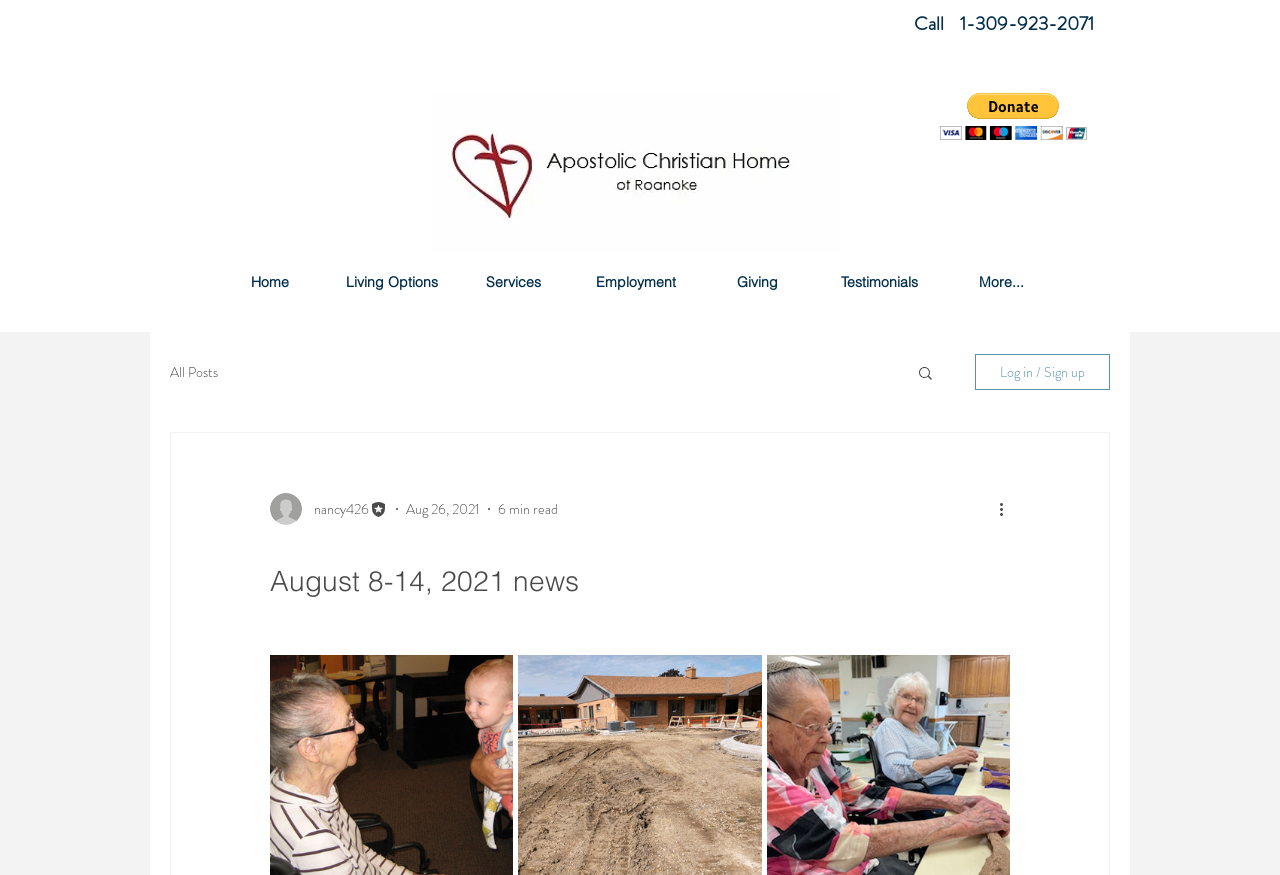Find and specify the bounding box coordinates that correspond to the clickable region for the instruction: "Search the website".

[0.716, 0.416, 0.73, 0.44]